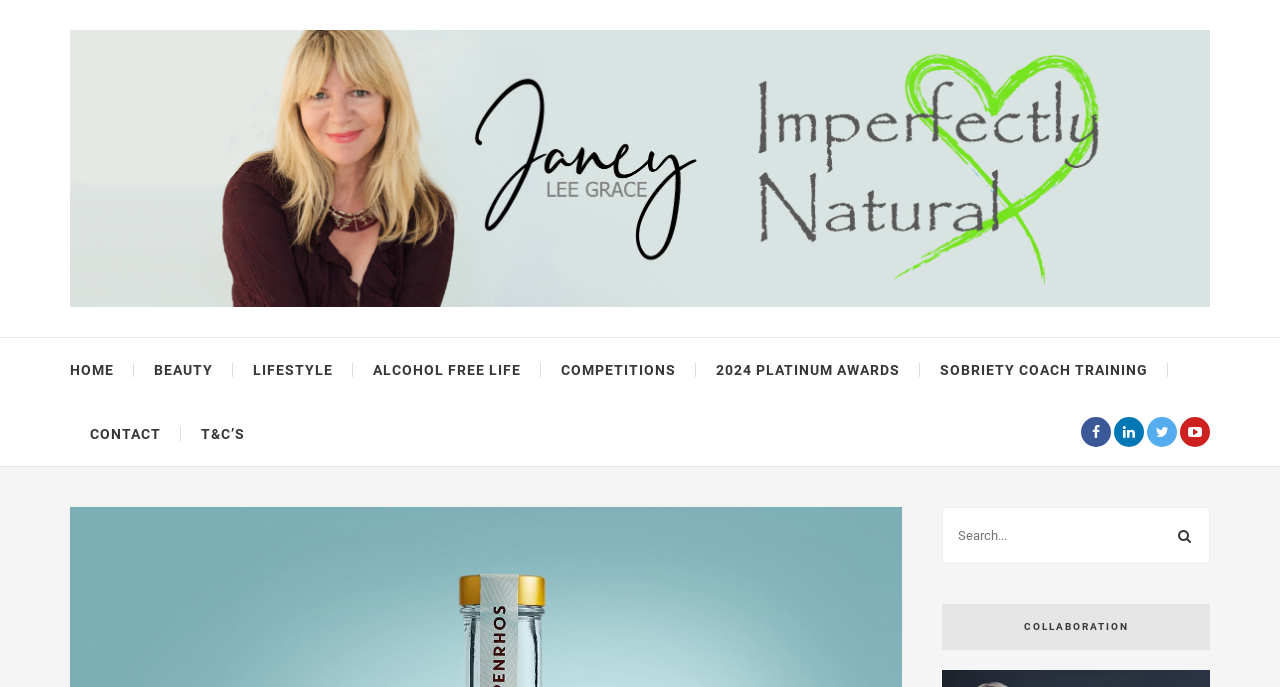Please identify the bounding box coordinates of the clickable region that I should interact with to perform the following instruction: "go to Imperfectly Natural homepage". The coordinates should be expressed as four float numbers between 0 and 1, i.e., [left, top, right, bottom].

[0.055, 0.233, 0.945, 0.255]